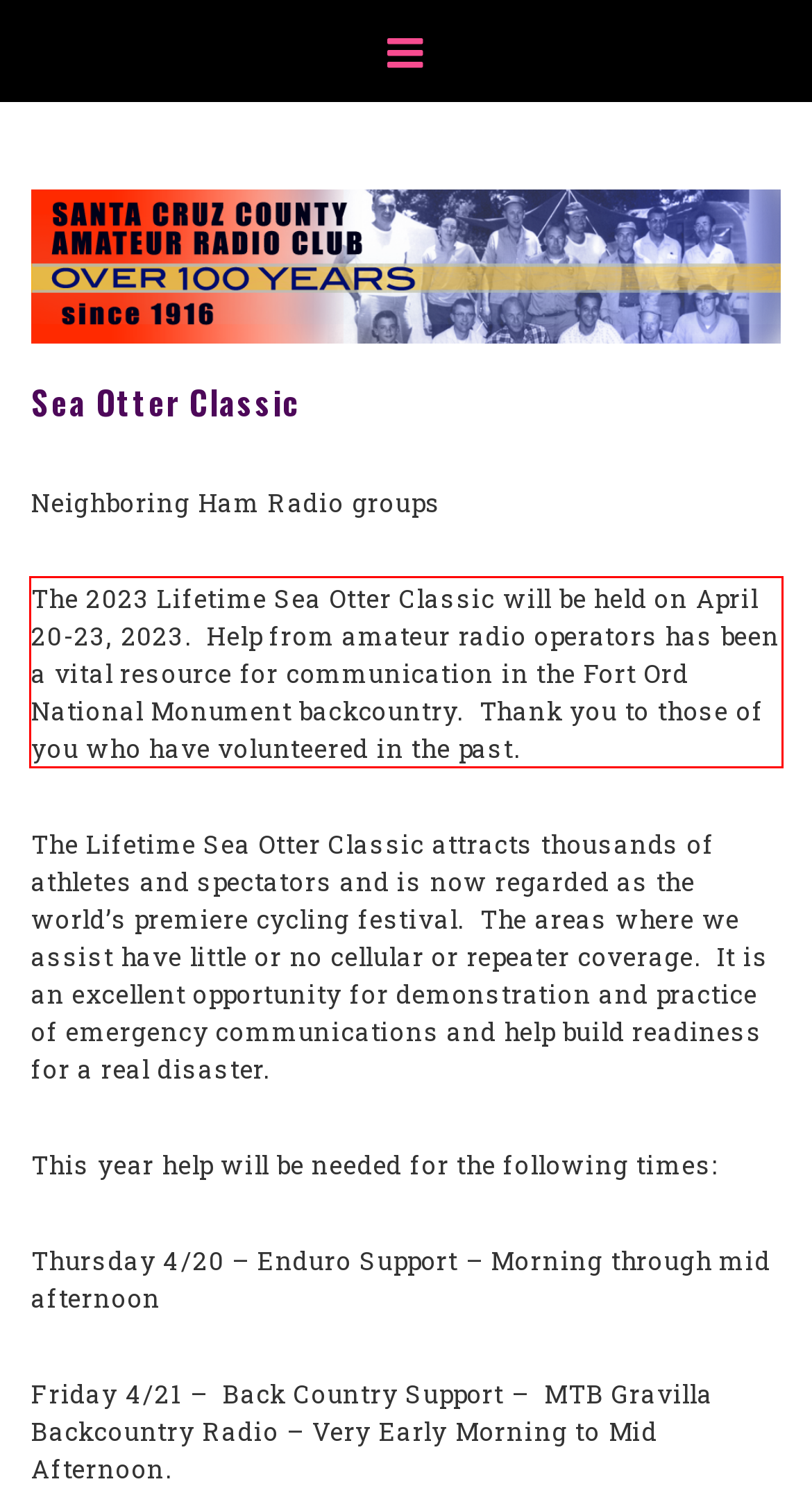Please examine the webpage screenshot and extract the text within the red bounding box using OCR.

The 2023 Lifetime Sea Otter Classic will be held on April 20-23, 2023. Help from amateur radio operators has been a vital resource for communication in the Fort Ord National Monument backcountry. Thank you to those of you who have volunteered in the past.